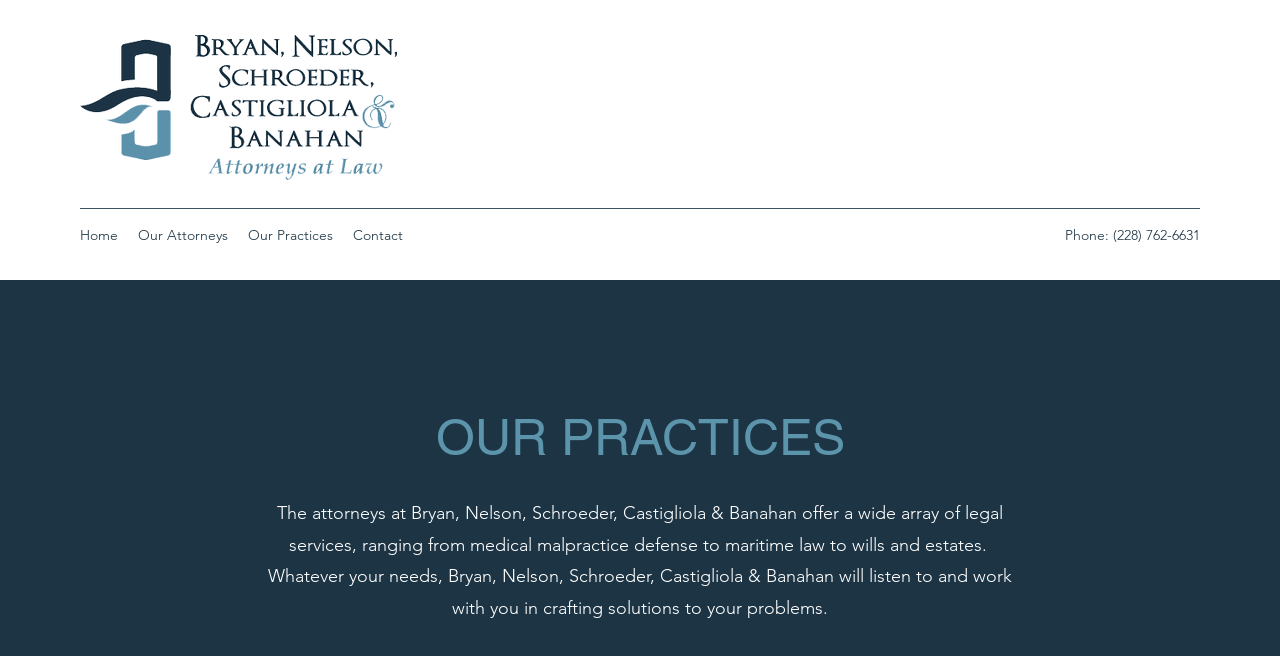Can you find the bounding box coordinates for the UI element given this description: "Home"? Provide the coordinates as four float numbers between 0 and 1: [left, top, right, bottom].

[0.055, 0.335, 0.1, 0.381]